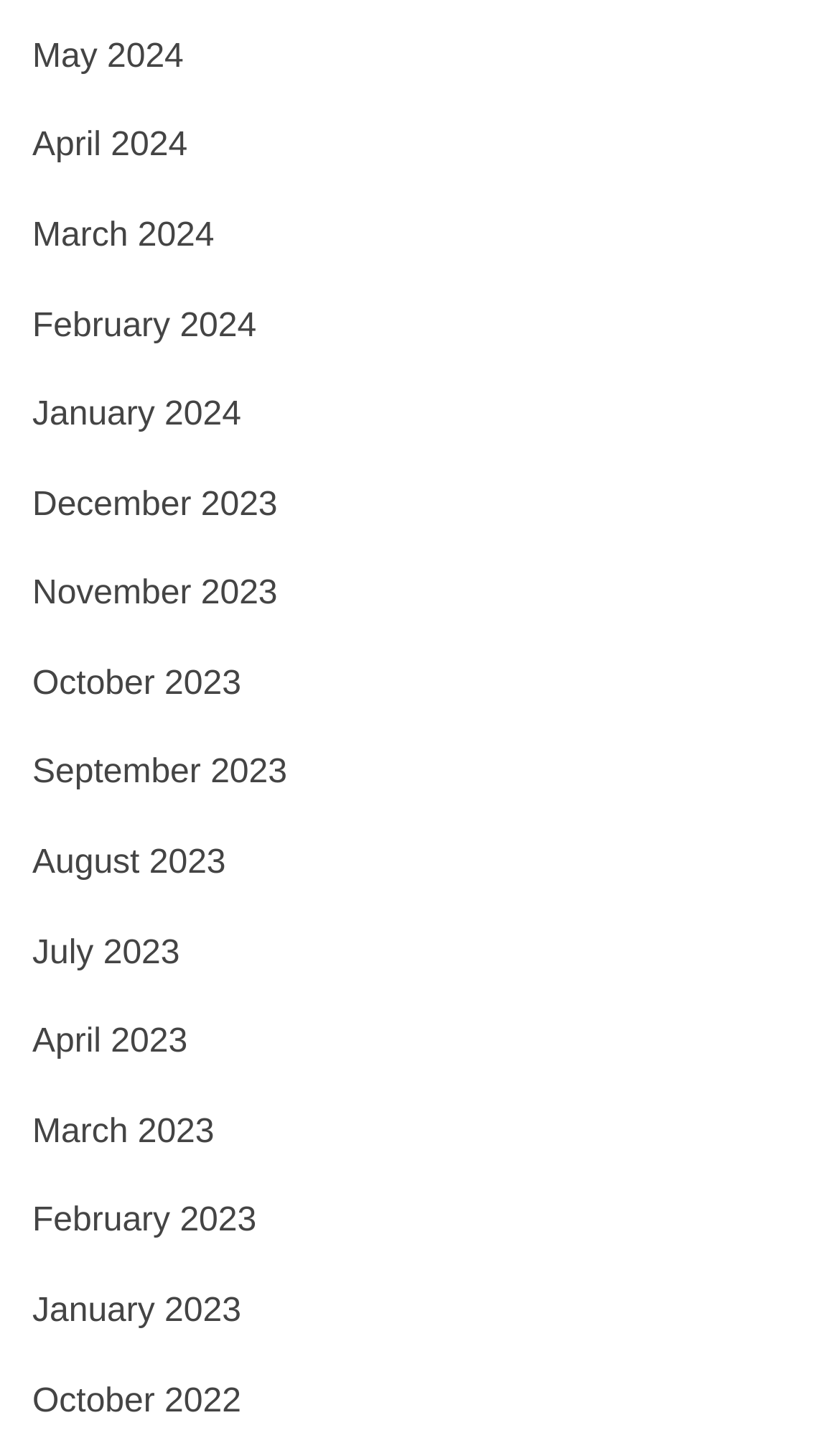What is the earliest month available?
Using the image as a reference, answer with just one word or a short phrase.

October 2022